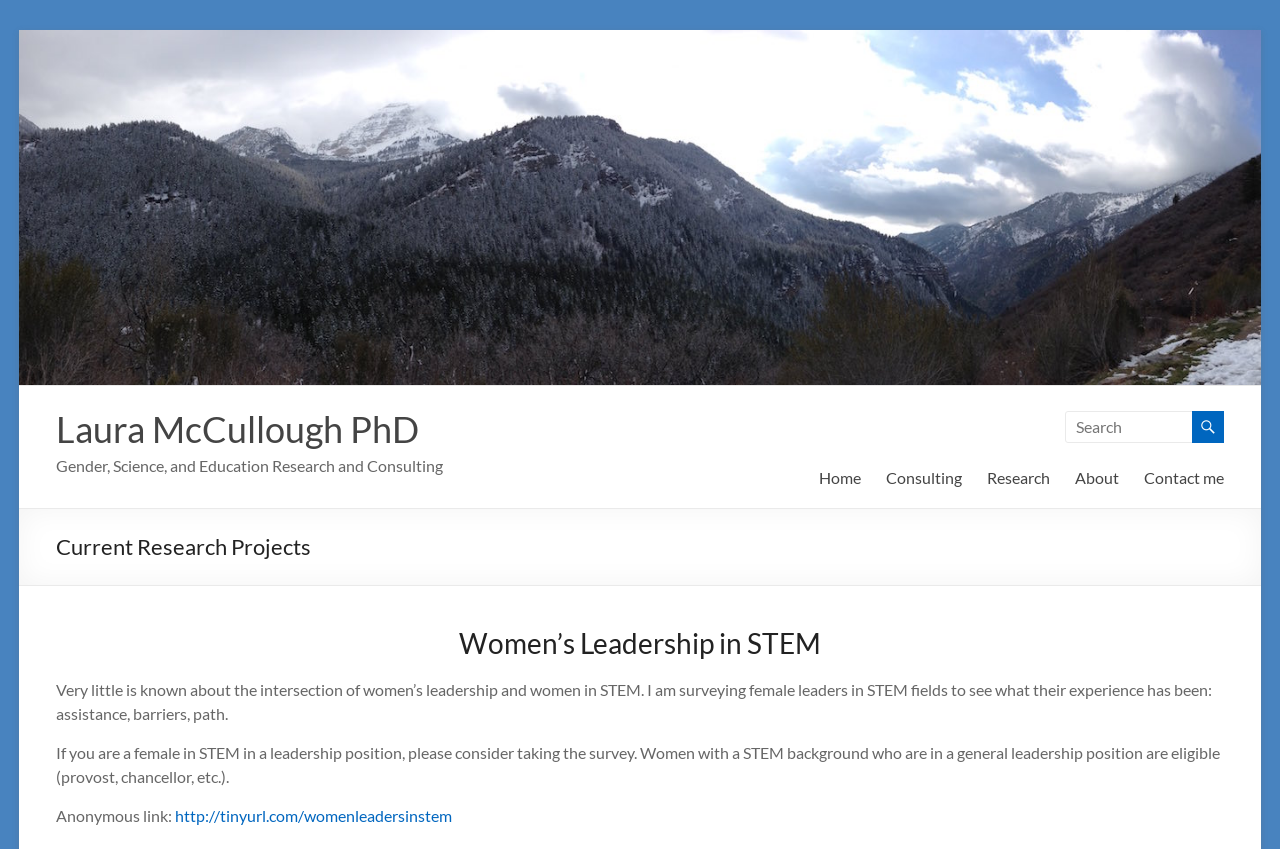What is the URL of the survey link?
Please provide a detailed and comprehensive answer to the question.

The URL of the survey link can be found in the link element with the text 'http://tinyurl.com/womenleadersinstem' which is located under the heading 'Women’s Leadership in STEM'.